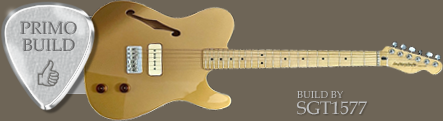Offer an in-depth caption for the image presented.

This image showcases a beautifully crafted electric guitar, highlighted in a warm golden hue. The guitar features a classic Telecaster shape, complete with a dual pickup setup and a sleek, polished neck. Next to the guitar, a distinctive silver guitar pick is displayed, emblazoned with the words "PRIMO BUILD" and accompanied by a thumbs-up icon, signifying quality craftsmanship. Below the guitar, the text "BUILD BY SGT1577" suggests the unique creator behind this masterpiece. Overall, the image communicates both technical excellence and aesthetic appeal, perfect for enthusiasts and builders in the guitar community.